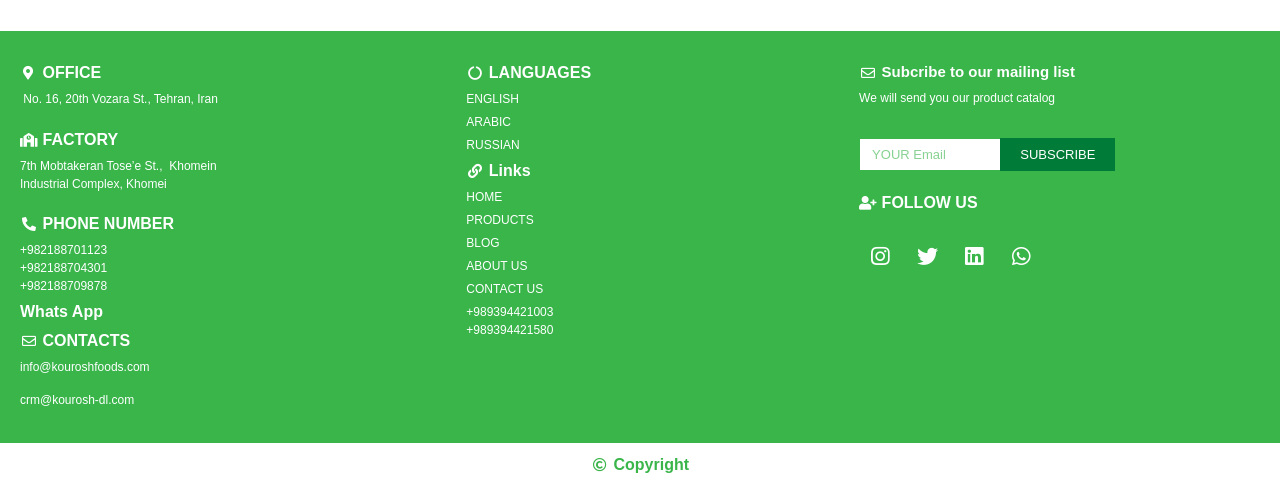Please specify the bounding box coordinates of the clickable region to carry out the following instruction: "Click the Instagram link". The coordinates should be four float numbers between 0 and 1, in the format [left, top, right, bottom].

[0.671, 0.483, 0.704, 0.569]